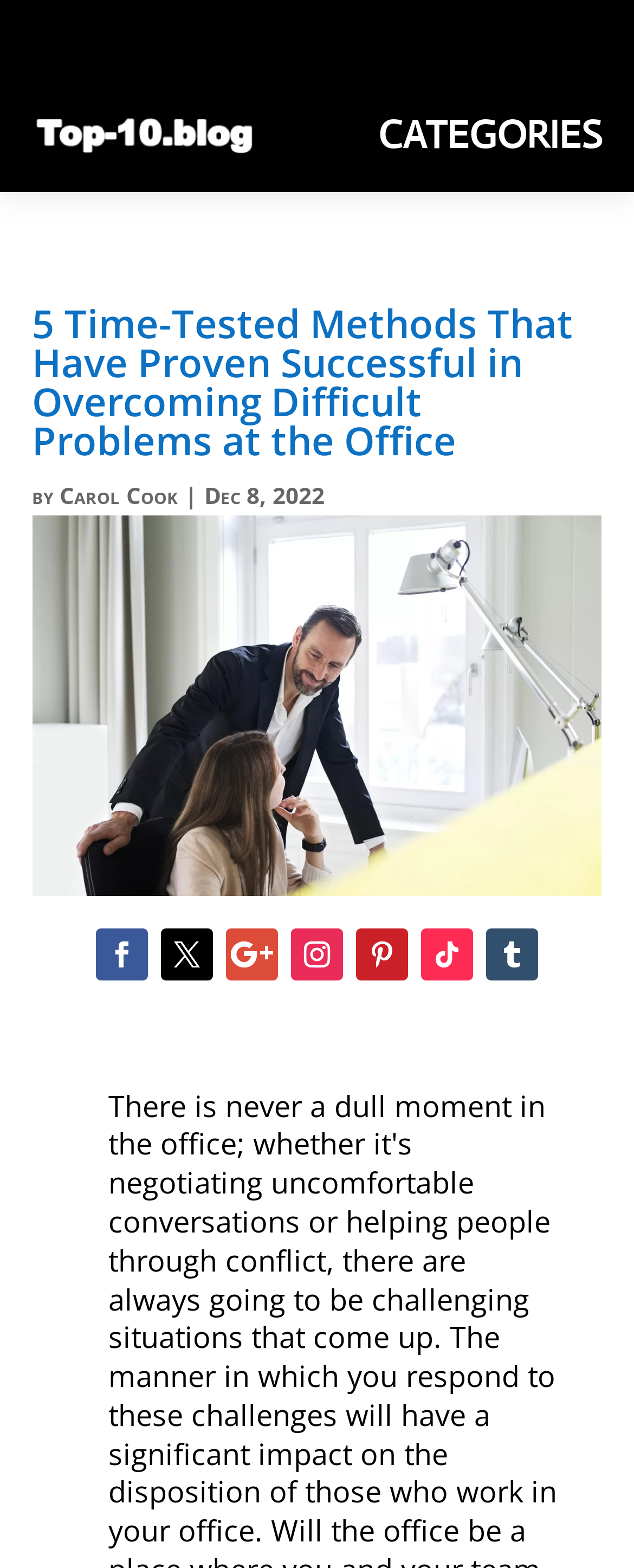How many social media sharing links are there?
Using the image, elaborate on the answer with as much detail as possible.

There are six social media sharing links, represented by the links '', '', '', '', '', and '', which are commonly used icons for social media platforms.